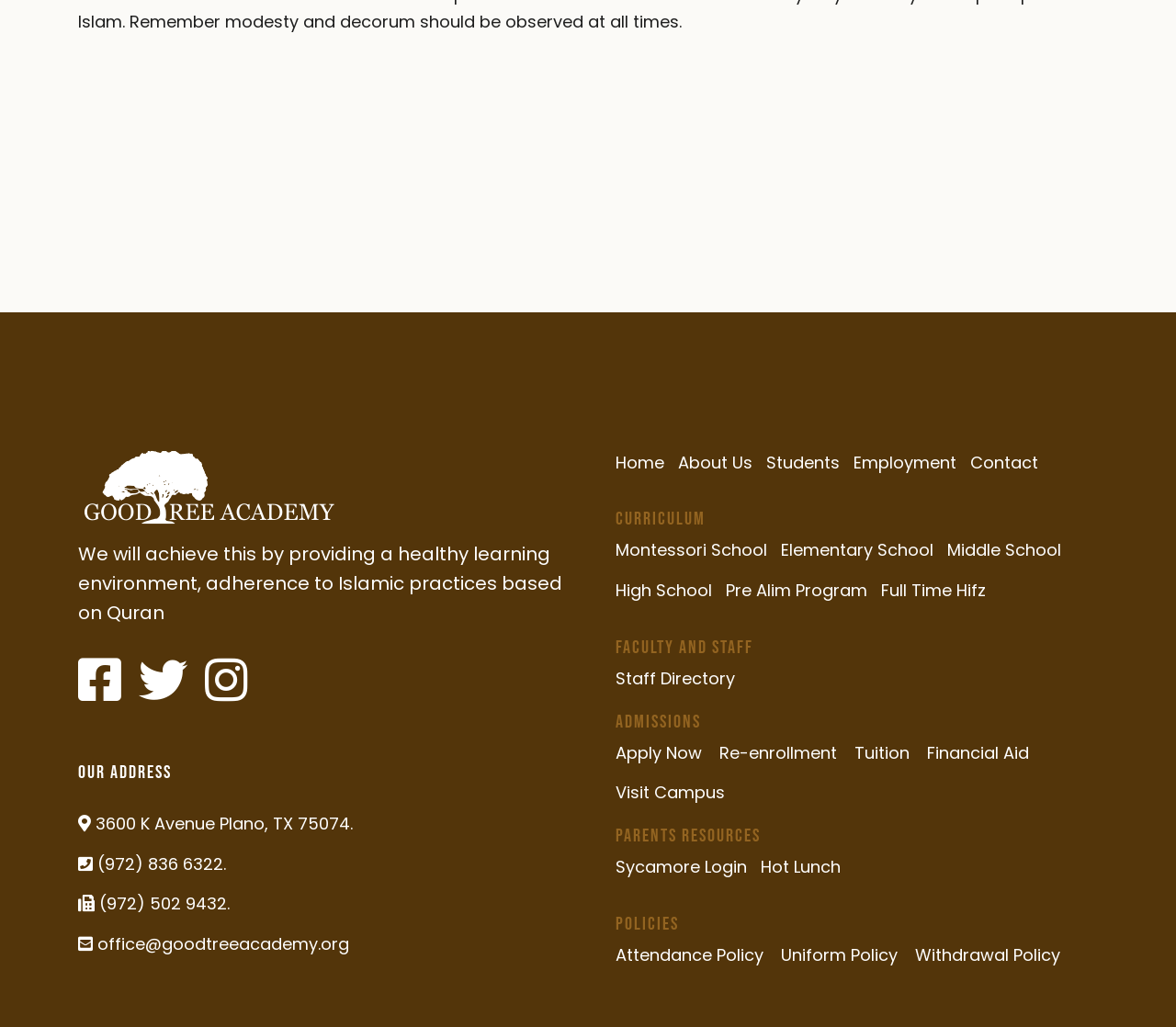Please find the bounding box coordinates of the element that must be clicked to perform the given instruction: "Click on the 'HOME' link". The coordinates should be four float numbers from 0 to 1, i.e., [left, top, right, bottom].

None